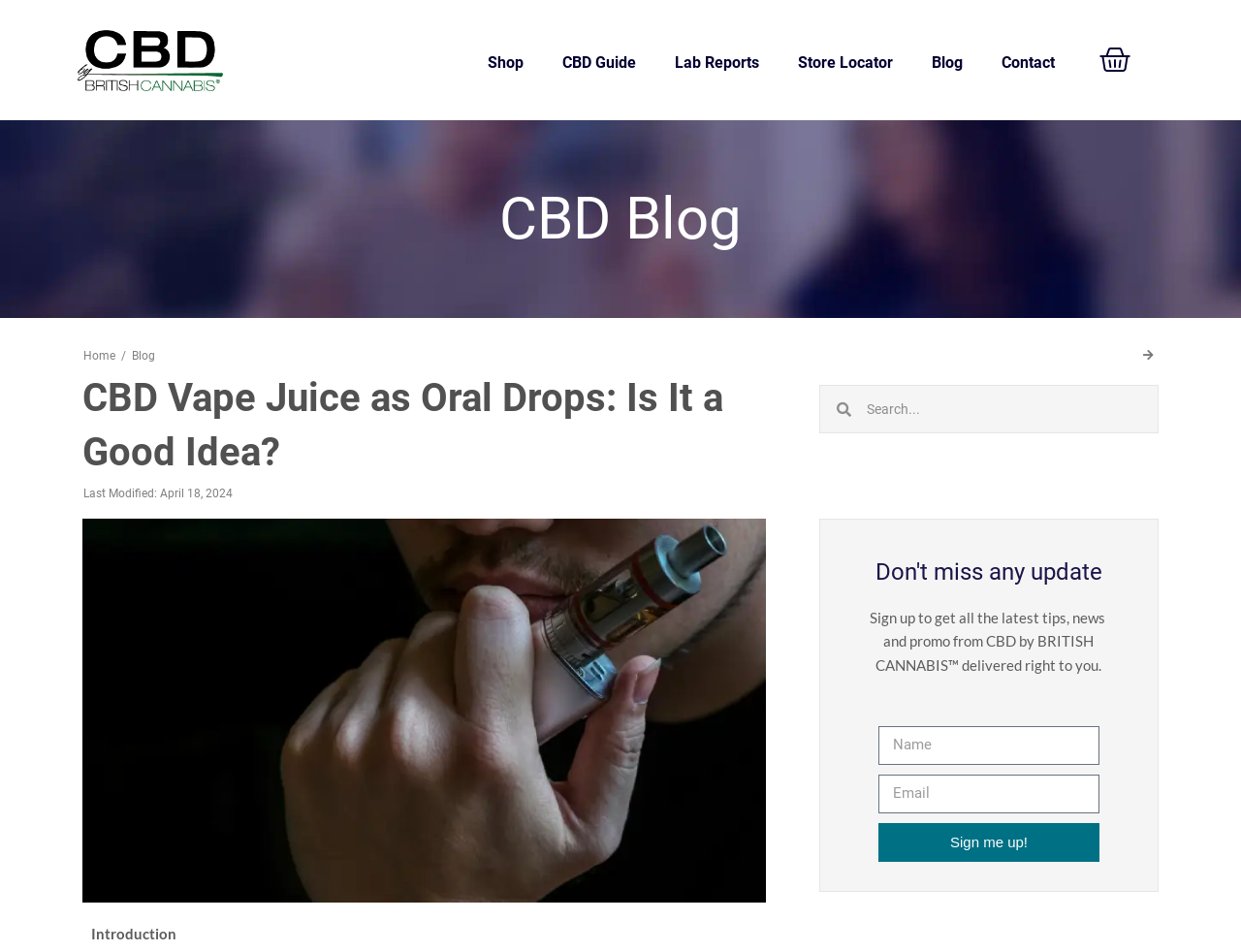What is the topic of the blog post on this webpage?
Refer to the image and give a detailed answer to the question.

I found the topic of the blog post by looking at the heading element on the webpage, which says 'CBD Vape Juice as Oral Drops: Is It a Good Idea?'.